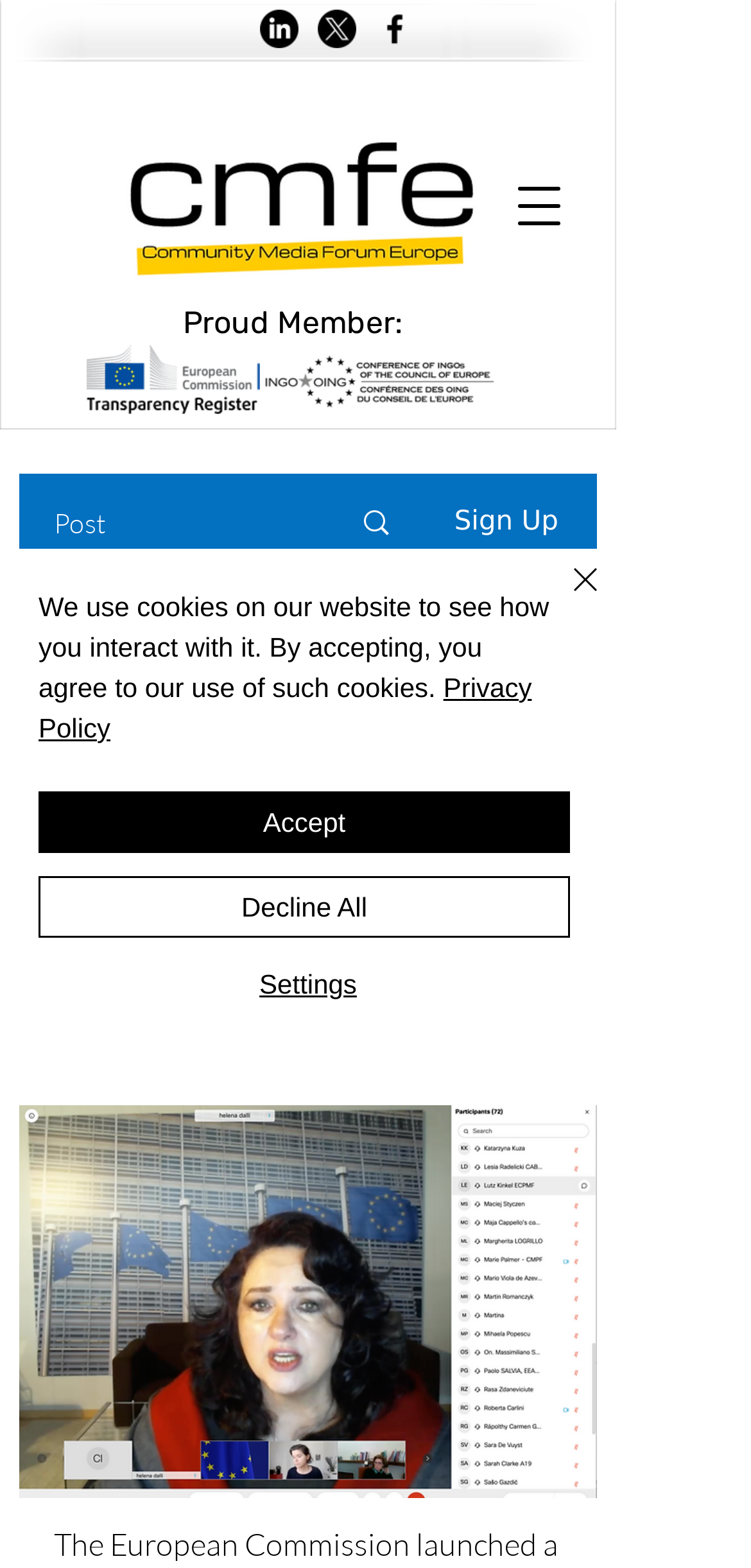How many buttons are there in the cookie alert?
Based on the image, provide a one-word or brief-phrase response.

4